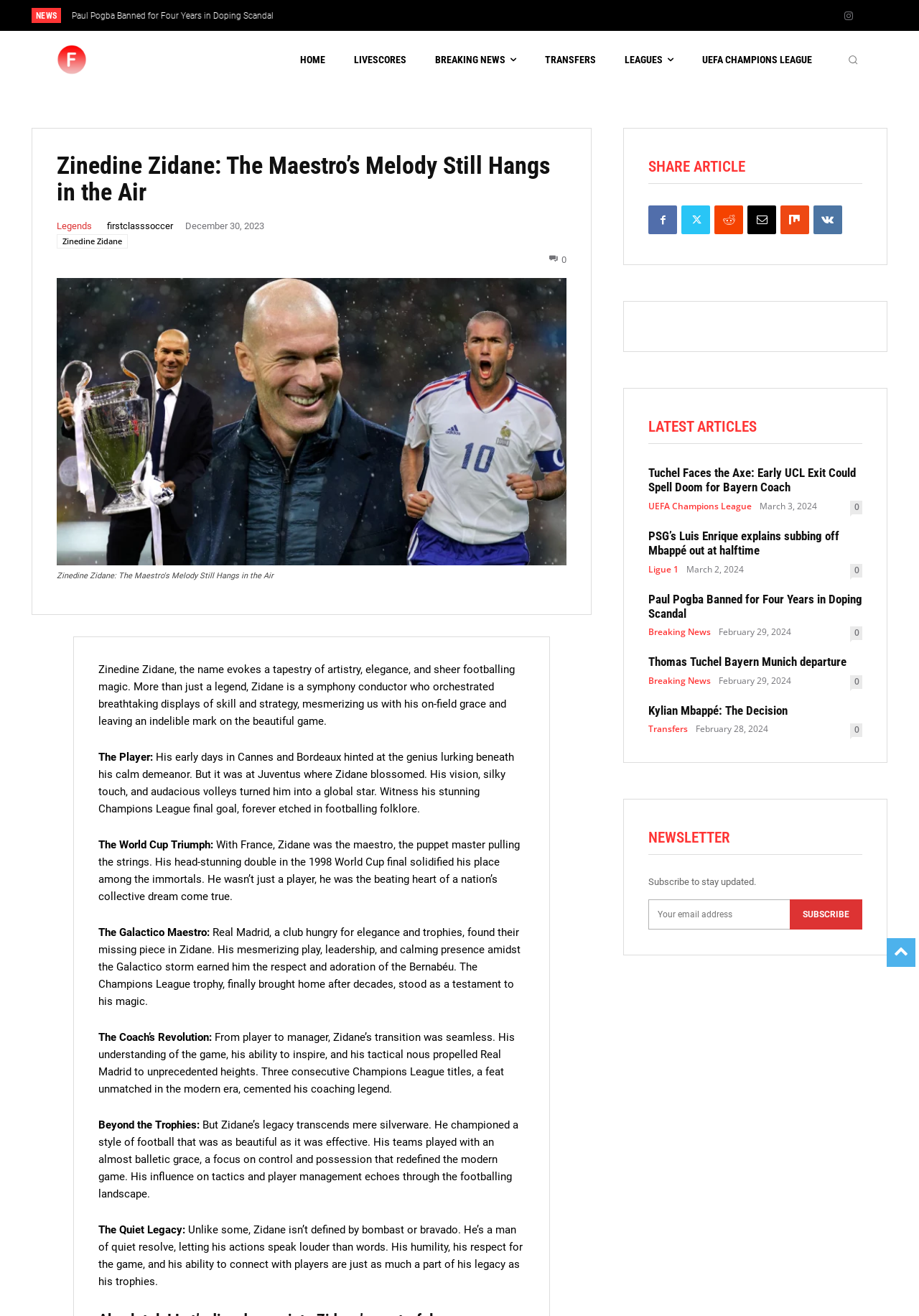Can you specify the bounding box coordinates of the area that needs to be clicked to fulfill the following instruction: "Share the article"?

[0.705, 0.121, 0.811, 0.132]